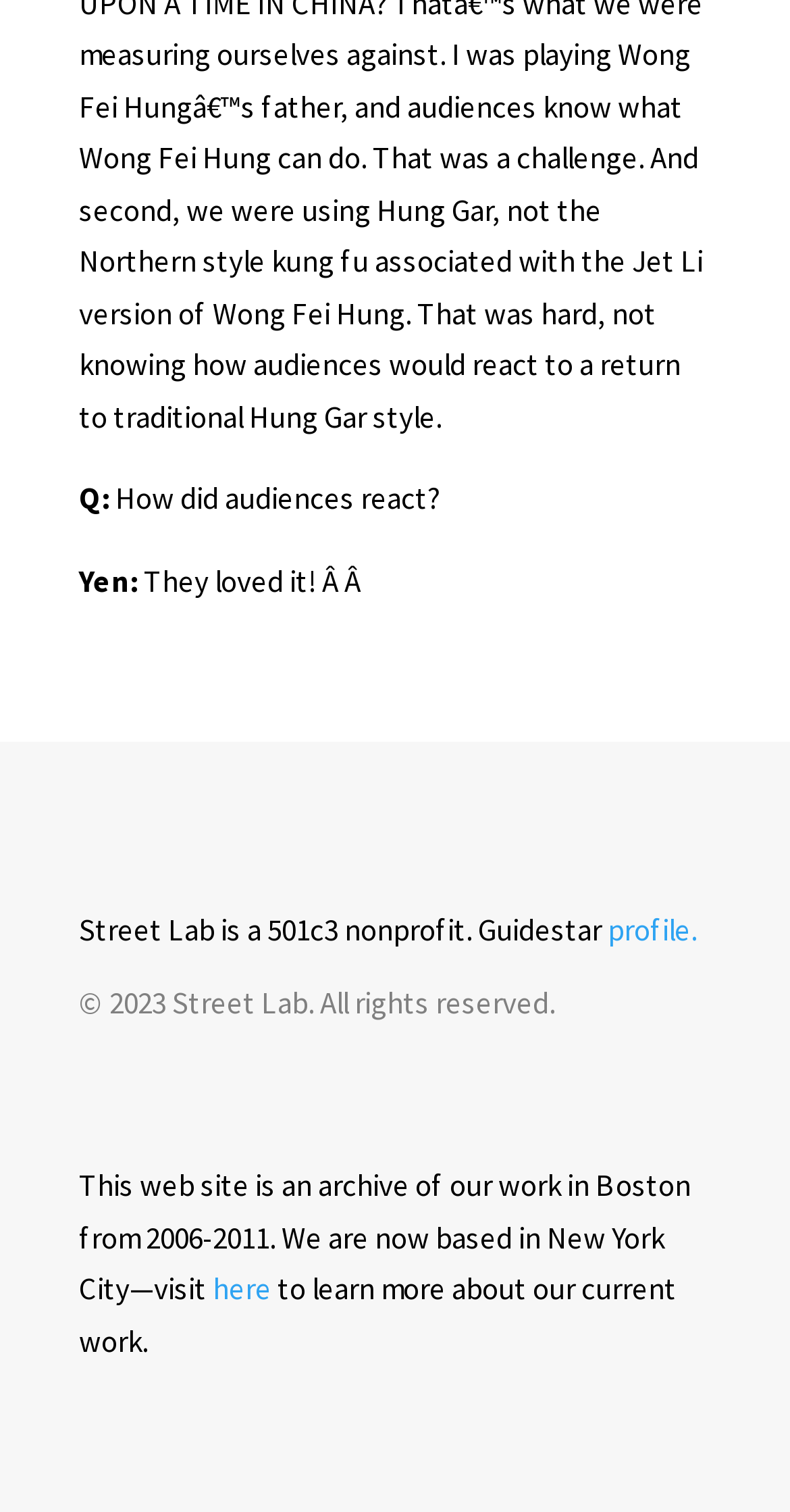Look at the image and give a detailed response to the following question: What is the purpose of the webpage?

The webpage contains a statement 'This web site is an archive of our work in Boston from 2006-2011.' which indicates that the purpose of the webpage is to serve as an archive of Street Lab's work in Boston during a specific time period.